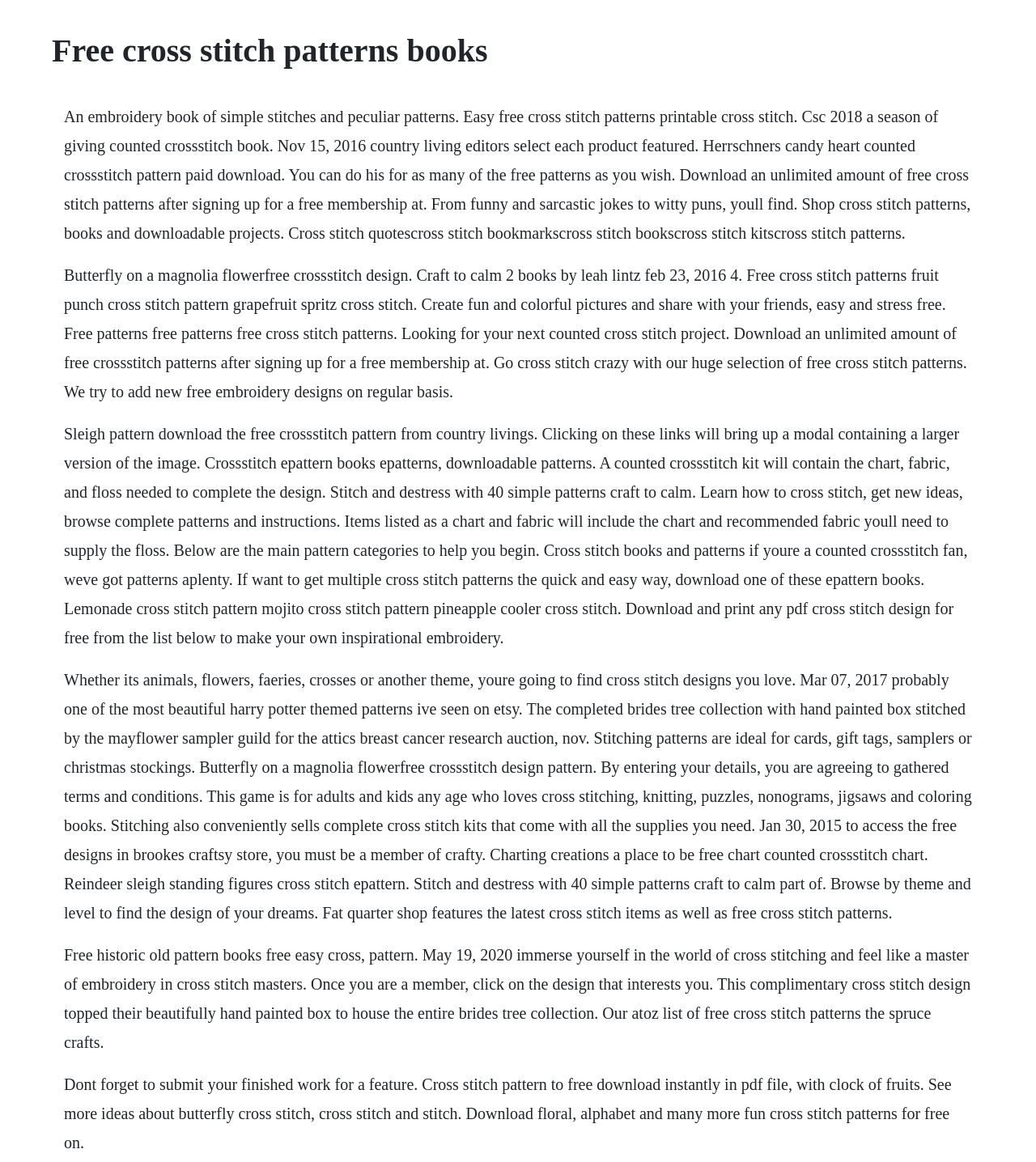What type of patterns are available on this website?
Please provide a single word or phrase based on the screenshot.

Cross stitch patterns